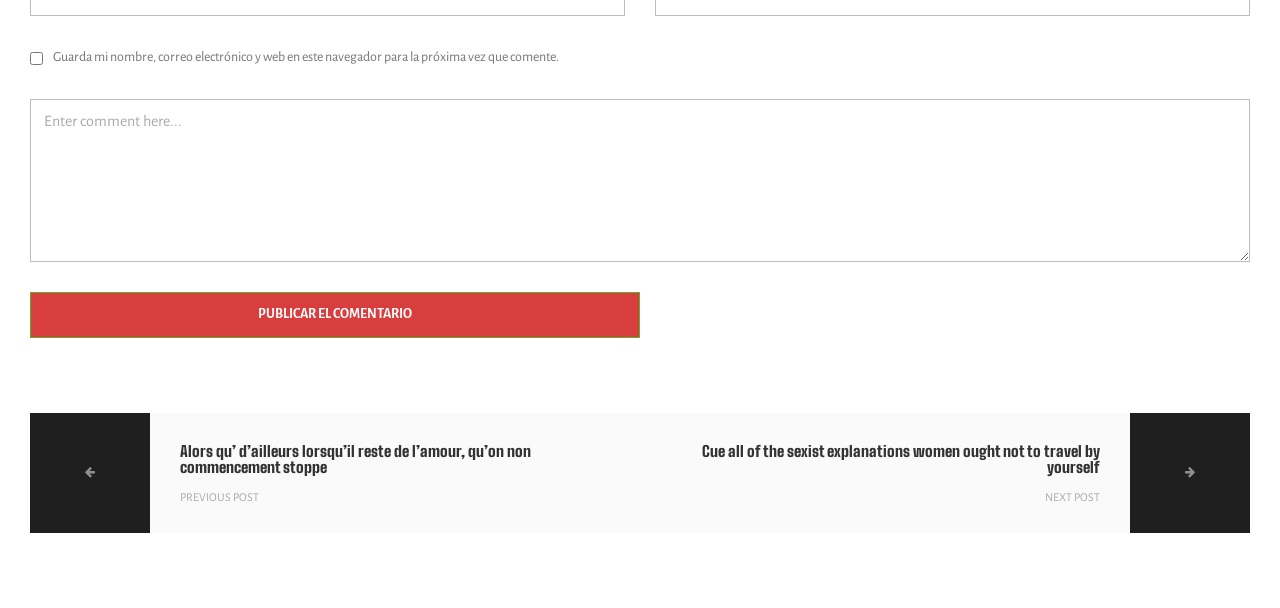Answer the question using only a single word or phrase: 
What is the topic of the previous post?

Love and relationships